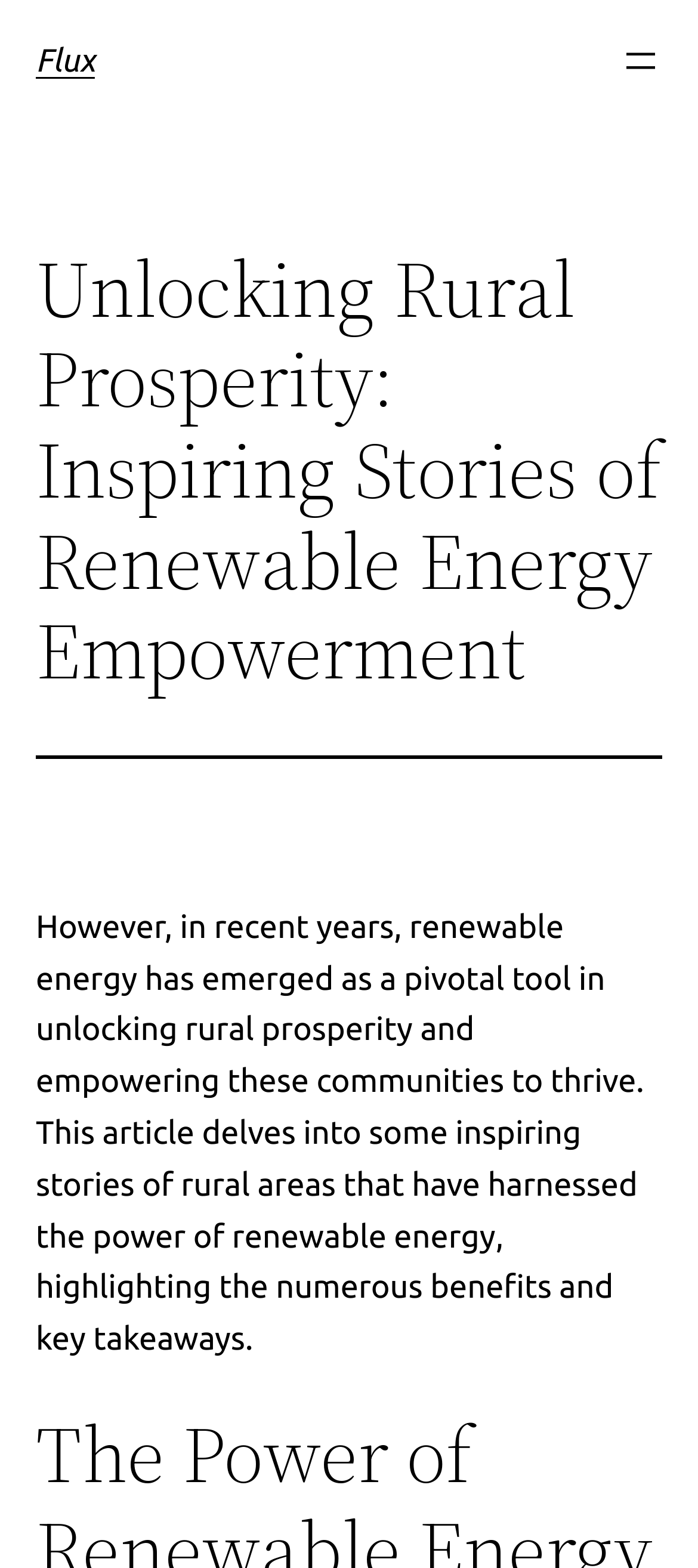For the element described, predict the bounding box coordinates as (top-left x, top-left y, bottom-right x, bottom-right y). All values should be between 0 and 1. Element description: aria-label="Open menu"

[0.887, 0.026, 0.949, 0.053]